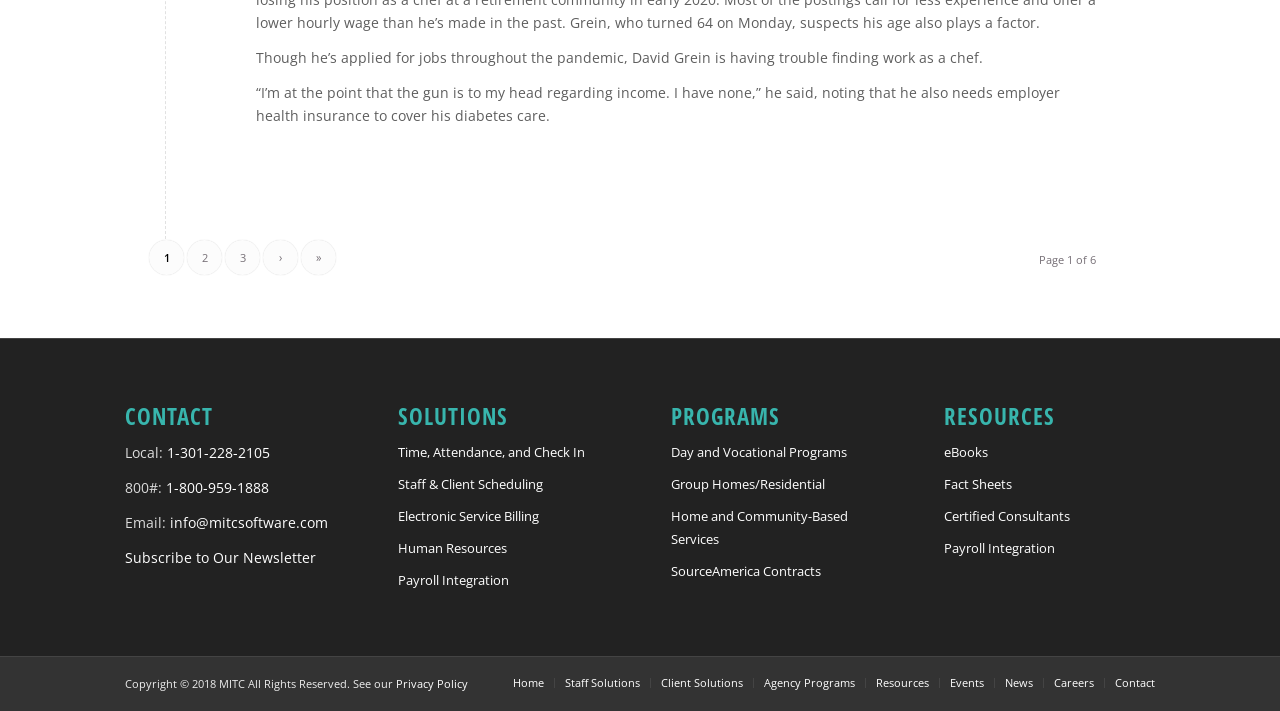Based on the visual content of the image, answer the question thoroughly: What is the page number displayed?

The page number is displayed at the top of the webpage, indicating that the user is currently on the first page of six pages.